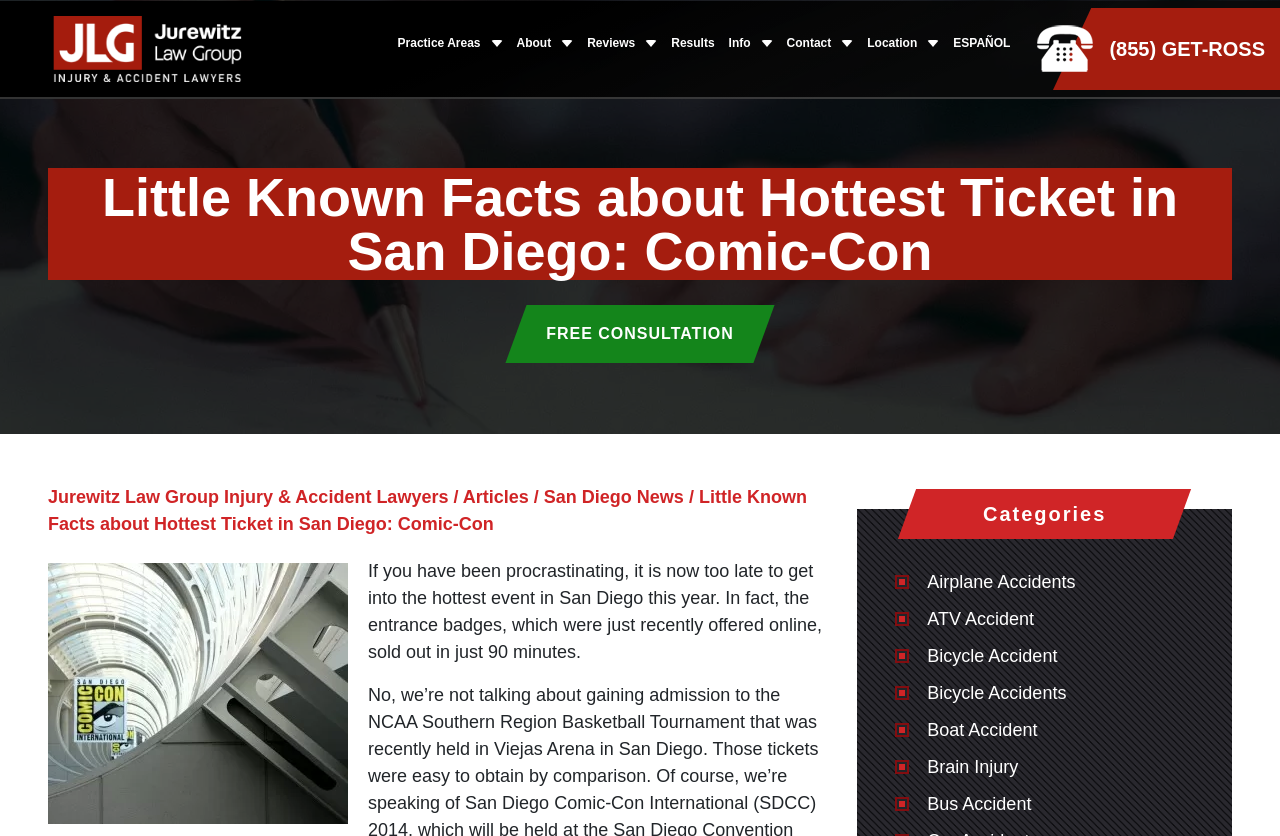Using the provided description: "Bus Accident", find the bounding box coordinates of the corresponding UI element. The output should be four float numbers between 0 and 1, in the format [left, top, right, bottom].

[0.724, 0.945, 0.806, 0.977]